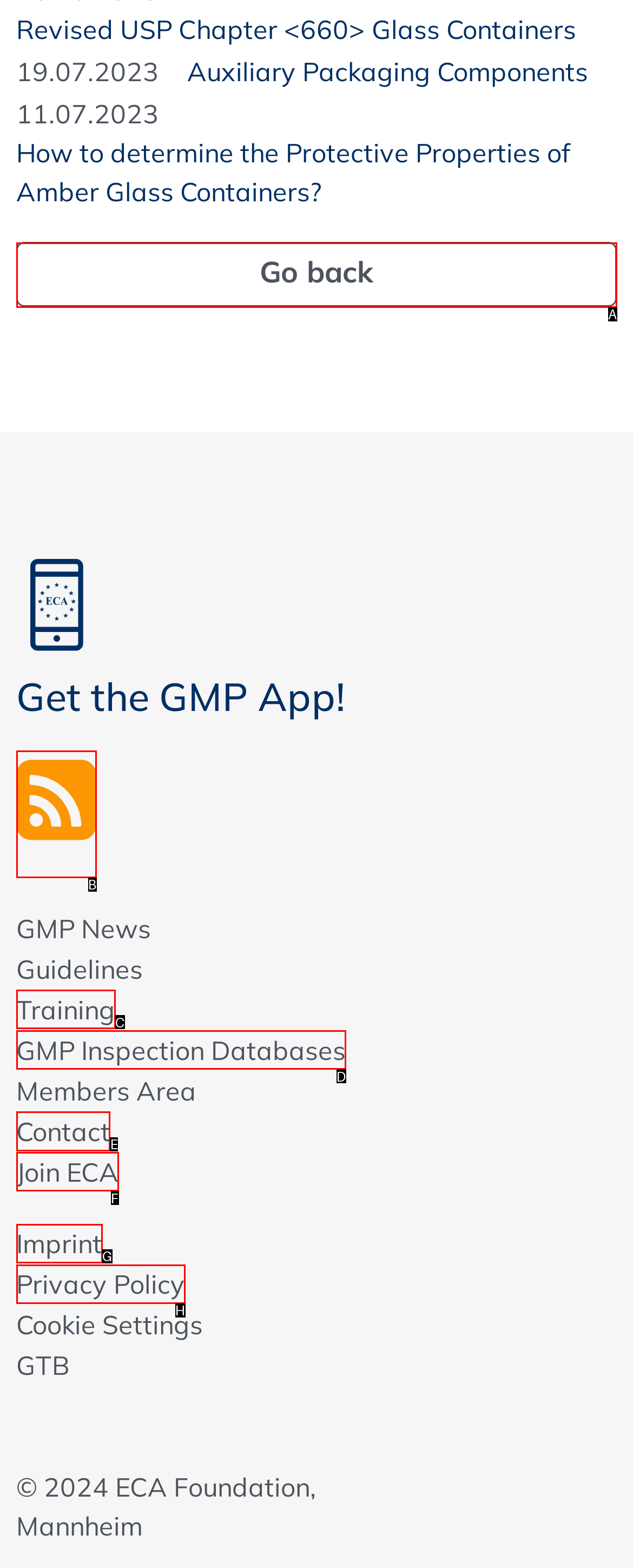Select the appropriate bounding box to fulfill the task: Contact us Respond with the corresponding letter from the choices provided.

E